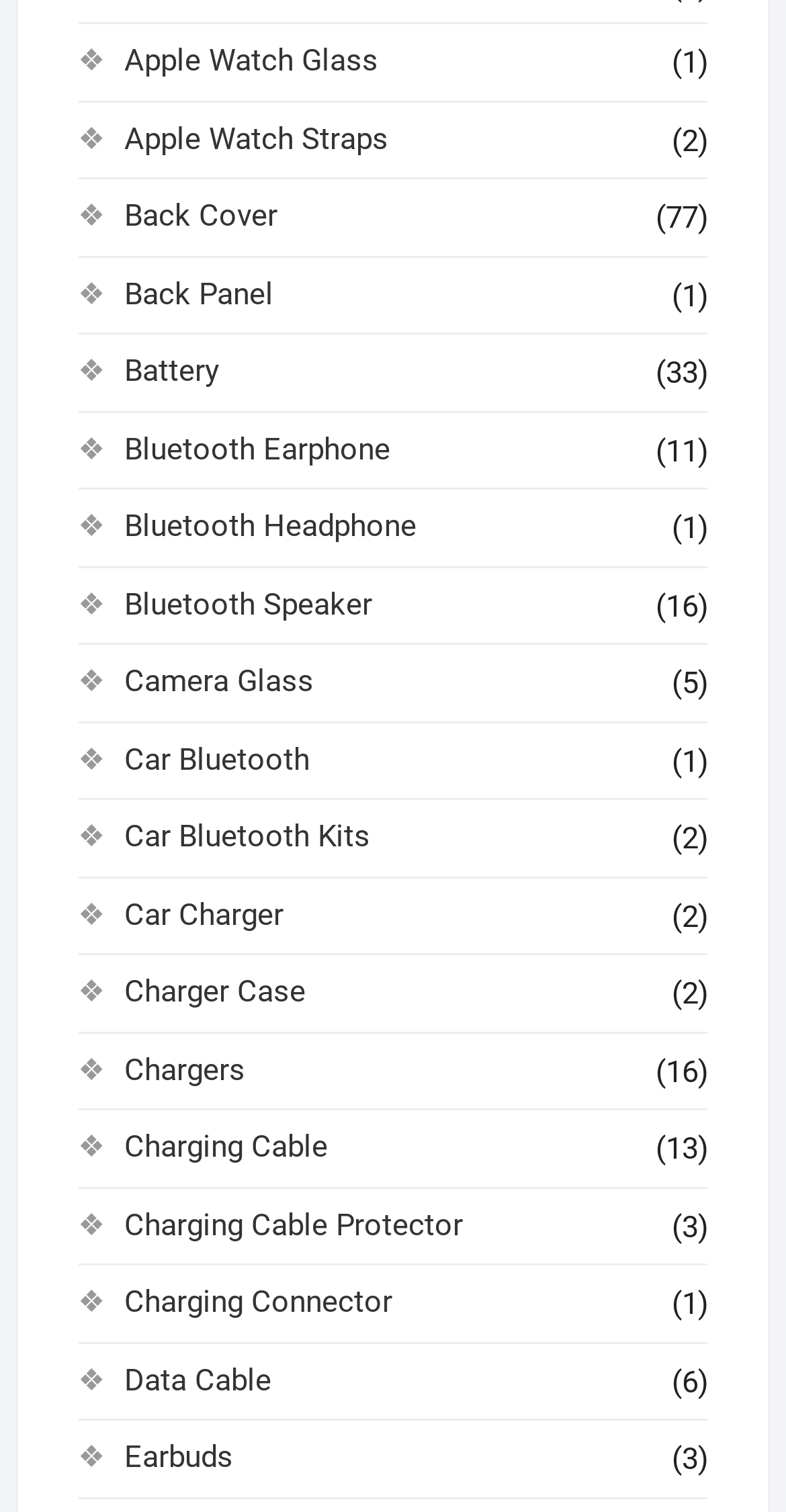Predict the bounding box coordinates of the UI element that matches this description: "Apple Watch Glass". The coordinates should be in the format [left, top, right, bottom] with each value between 0 and 1.

[0.158, 0.028, 0.482, 0.052]